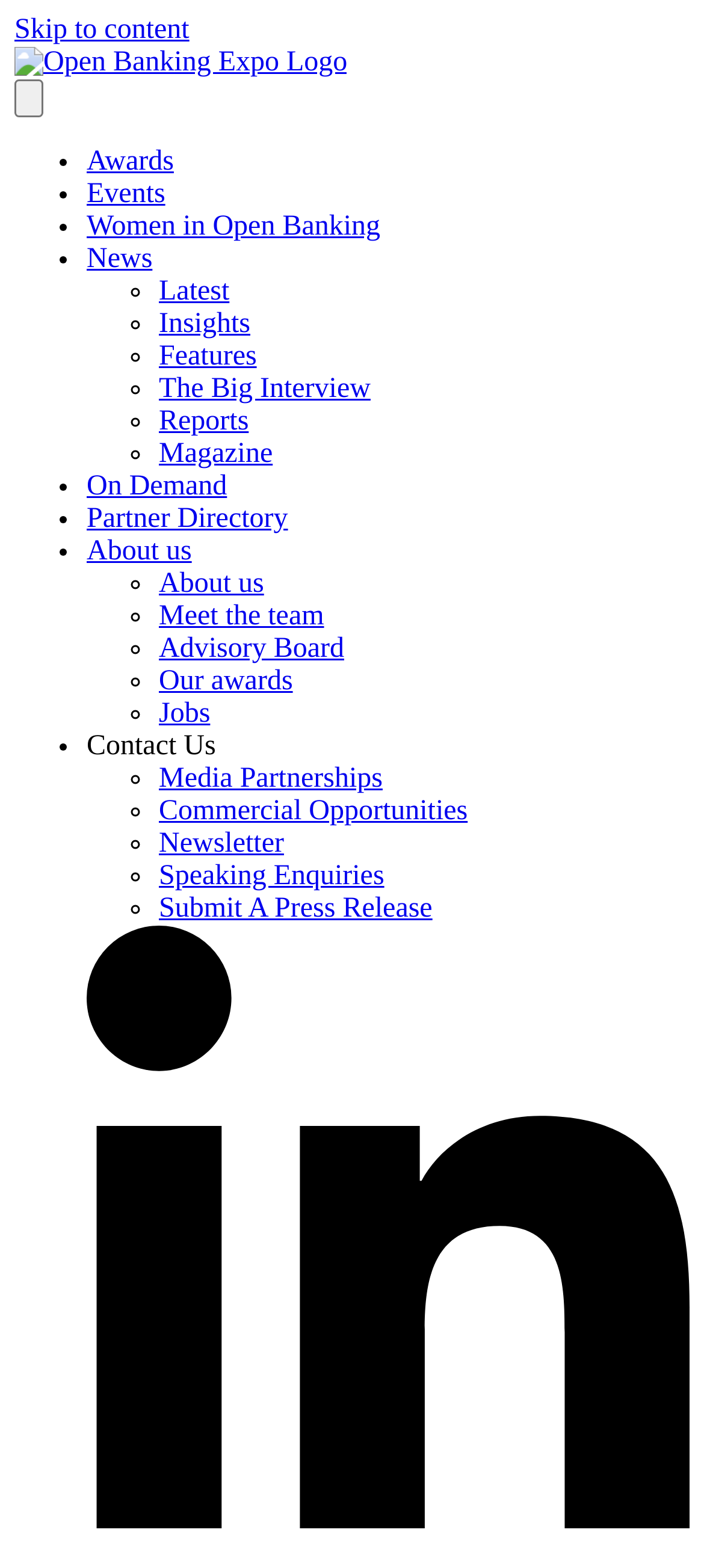Kindly provide the bounding box coordinates of the section you need to click on to fulfill the given instruction: "Contact Us".

[0.123, 0.466, 0.307, 0.486]